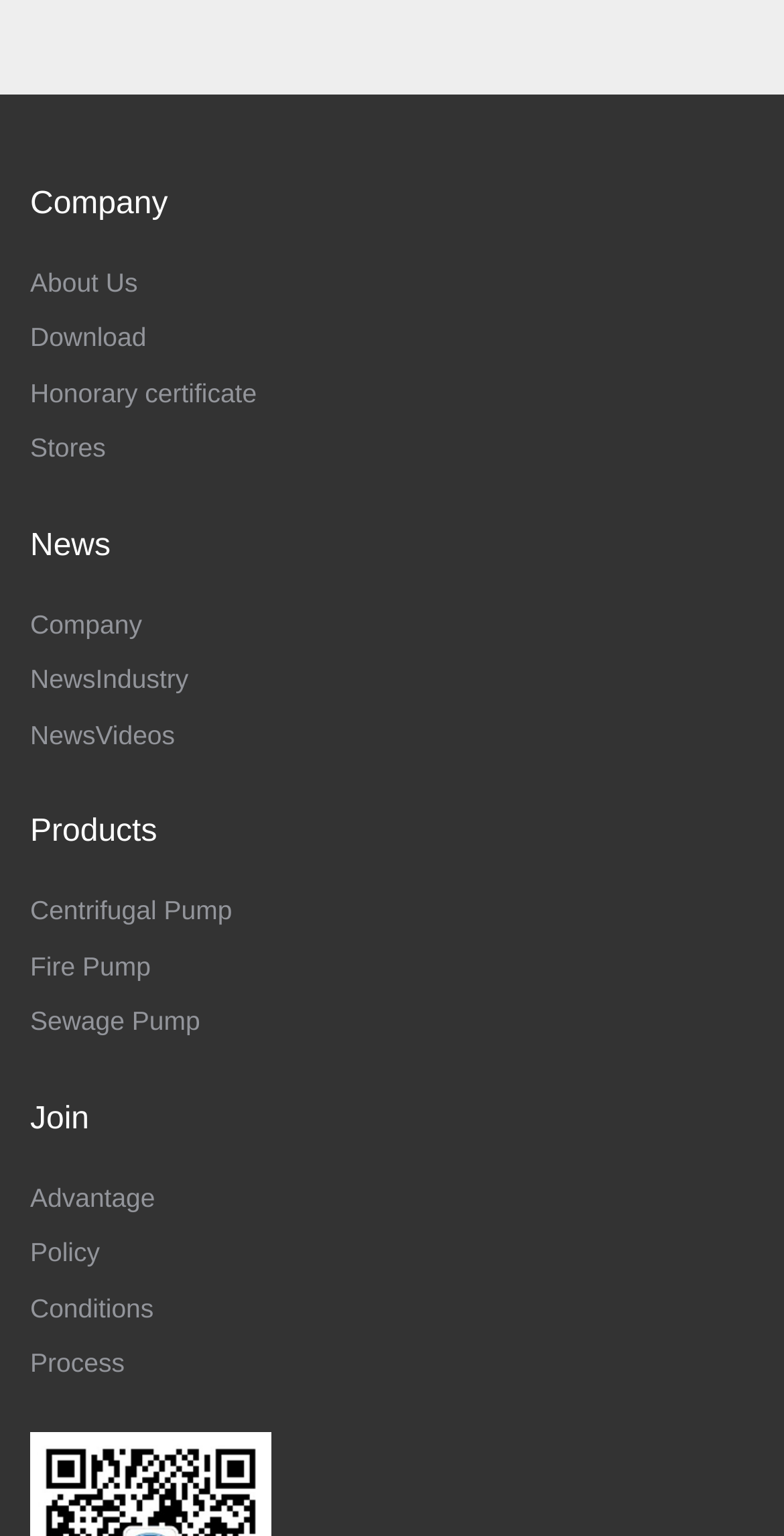Provide the bounding box coordinates of the HTML element described as: "Honorary certificate". The bounding box coordinates should be four float numbers between 0 and 1, i.e., [left, top, right, bottom].

[0.038, 0.246, 0.327, 0.266]